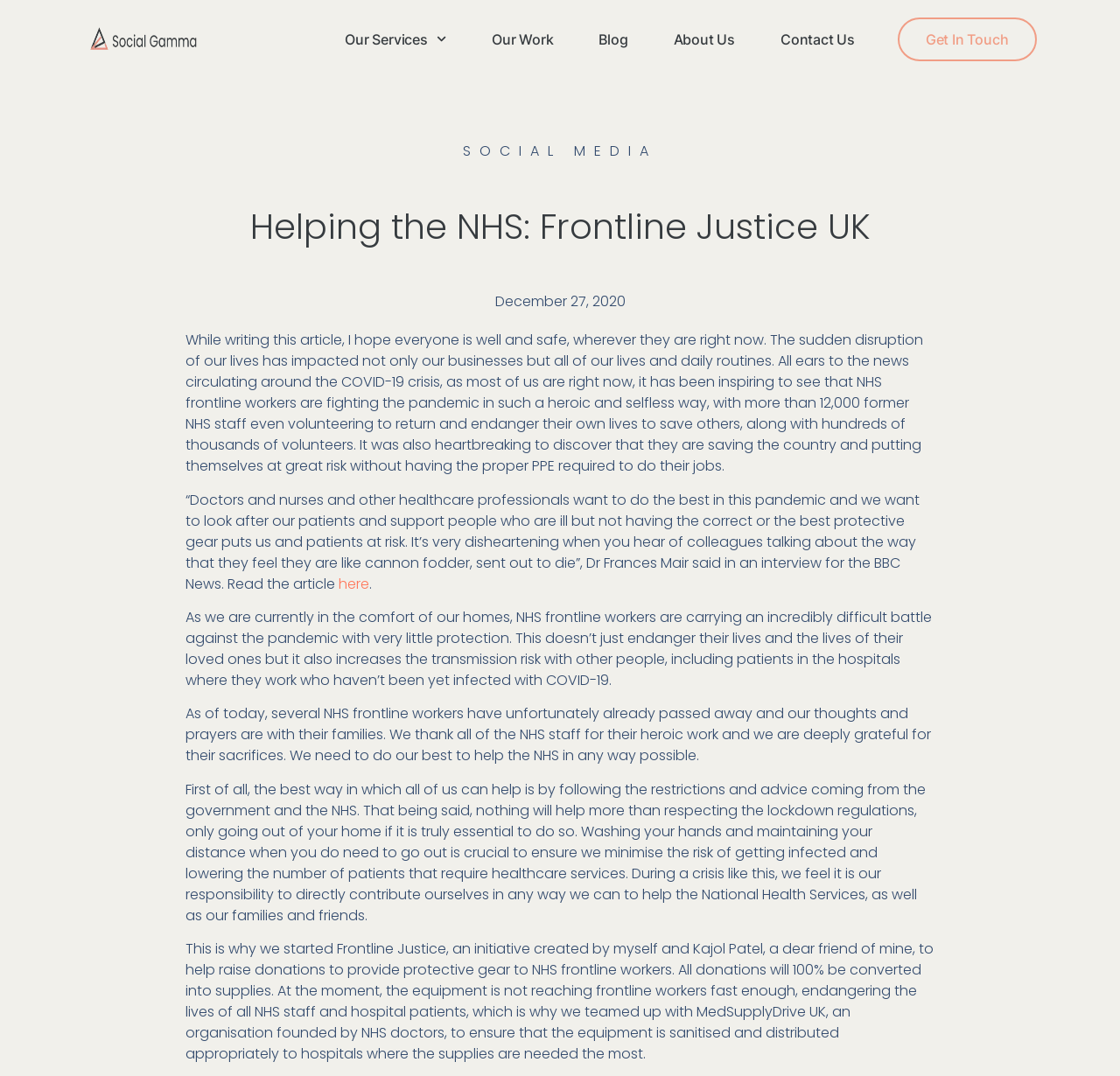Answer the question below with a single word or a brief phrase: 
What is the name of the initiative to help NHS frontline workers?

Frontline Justice